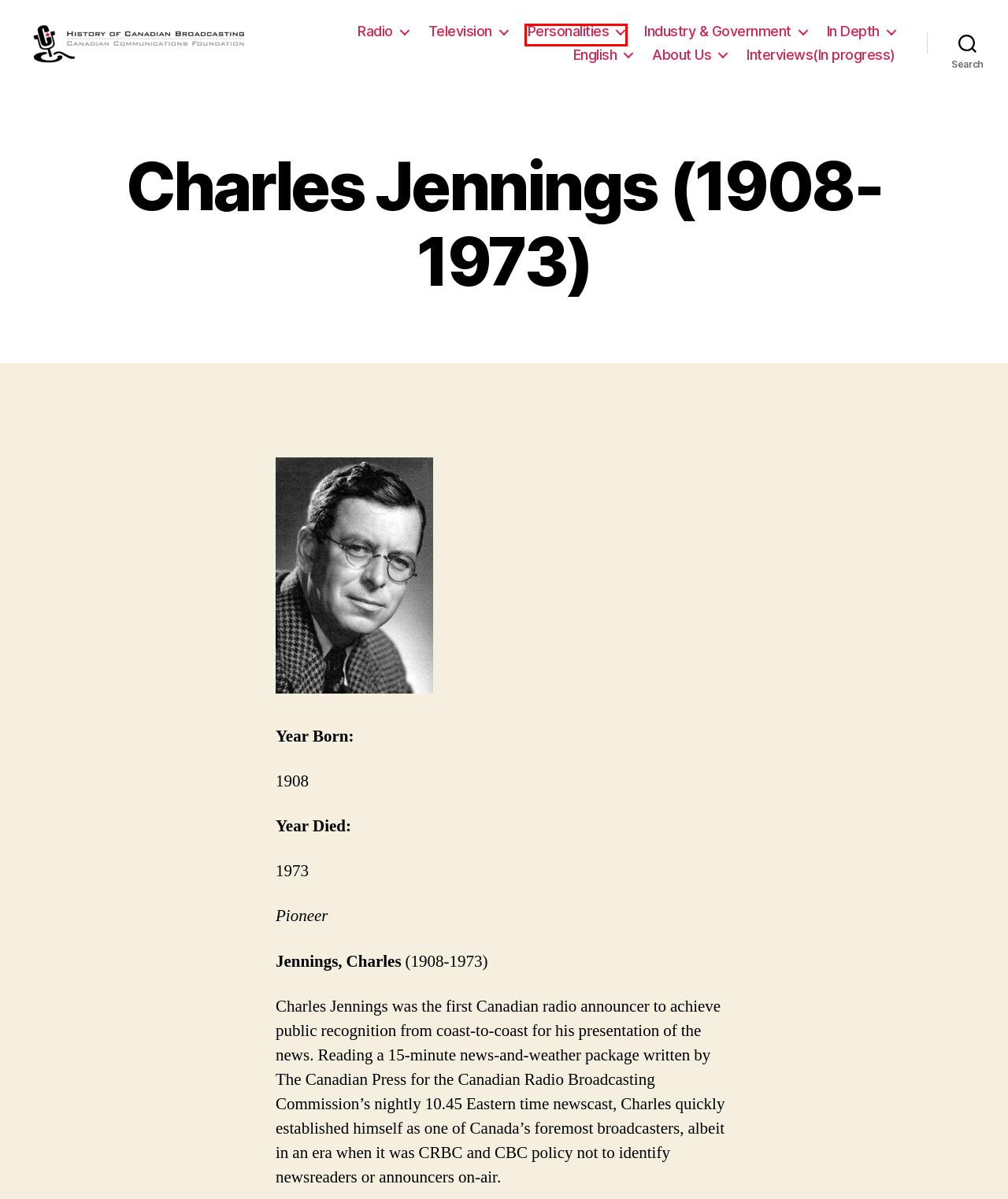Given a screenshot of a webpage with a red bounding box around an element, choose the most appropriate webpage description for the new page displayed after clicking the element within the bounding box. Here are the candidates:
A. The History of Canadian Broadcasting
B. Management – The History of Canadian Broadcasting
C. Television Stations – The History of Canadian Broadcasting
D. Interviews(In progress) – The History of Canadian Broadcasting
E. Industry & Government – The History of Canadian Broadcasting
F. Personalities – The History of Canadian Broadcasting
G. In Depth – The History of Canadian Broadcasting
H. Television – The History of Canadian Broadcasting

F